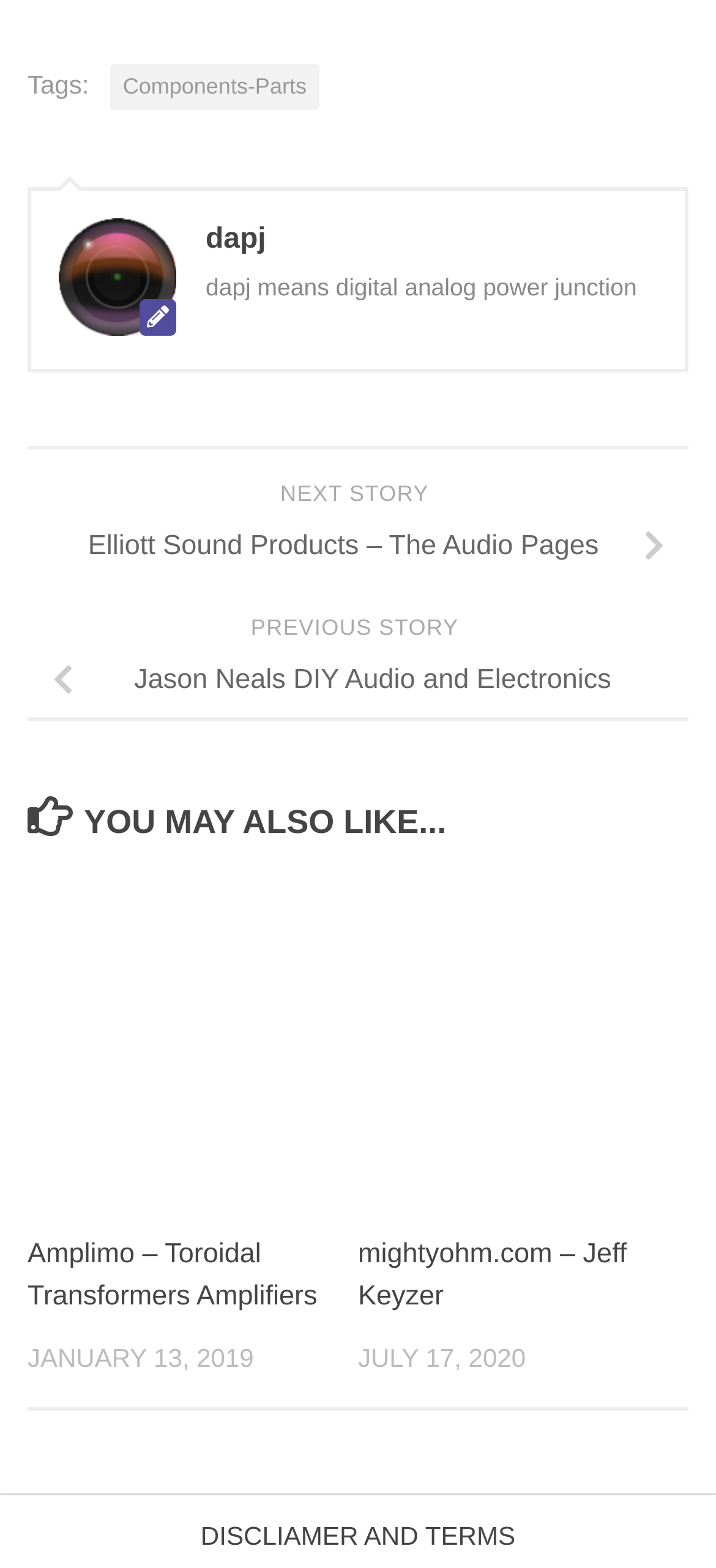Determine the bounding box coordinates (top-left x, top-left y, bottom-right x, bottom-right y) of the UI element described in the following text: Components-Parts

[0.154, 0.04, 0.446, 0.071]